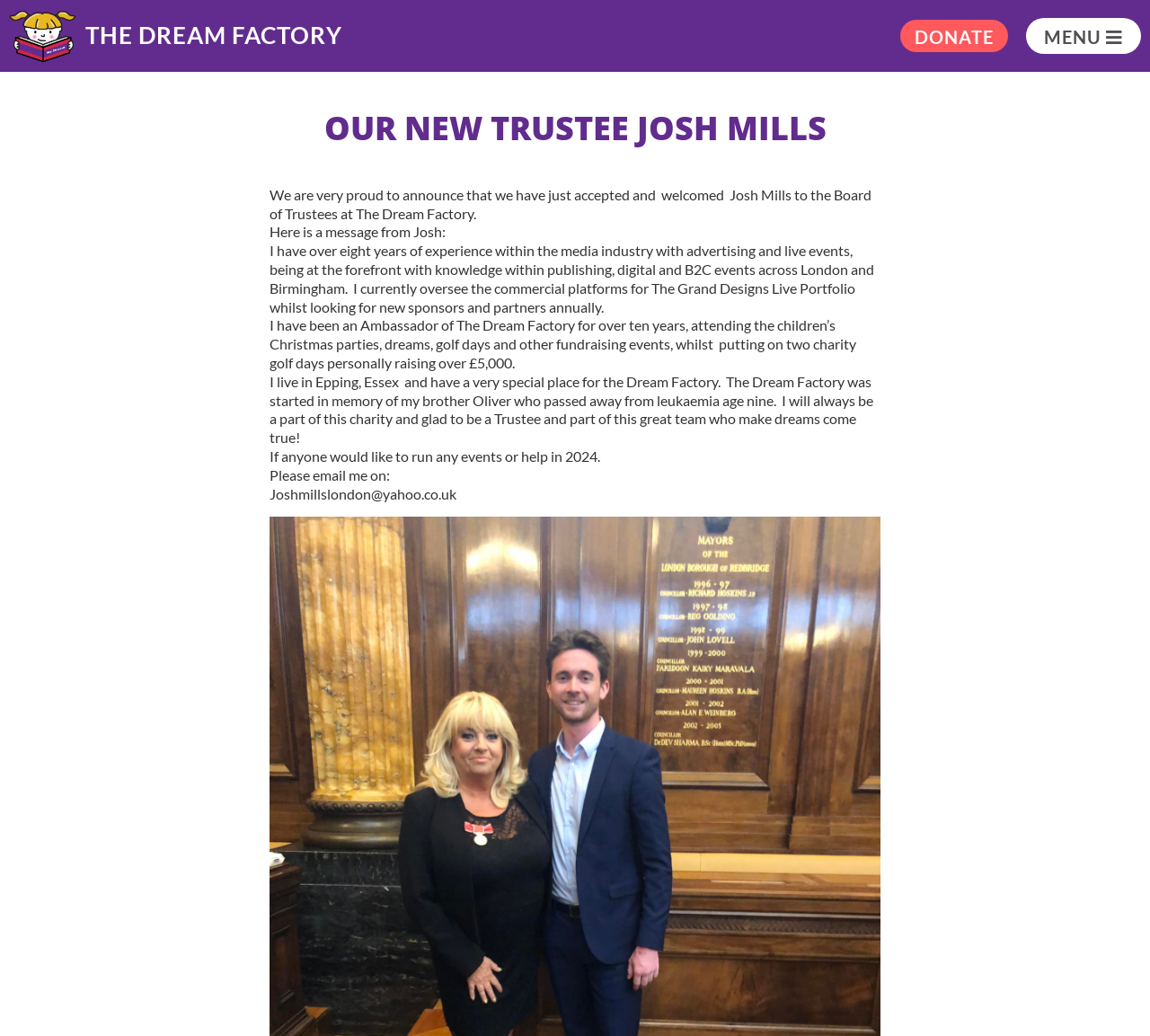What is Josh Mills' email address?
Respond to the question with a single word or phrase according to the image.

Joshmillslondon@yahoo.co.uk